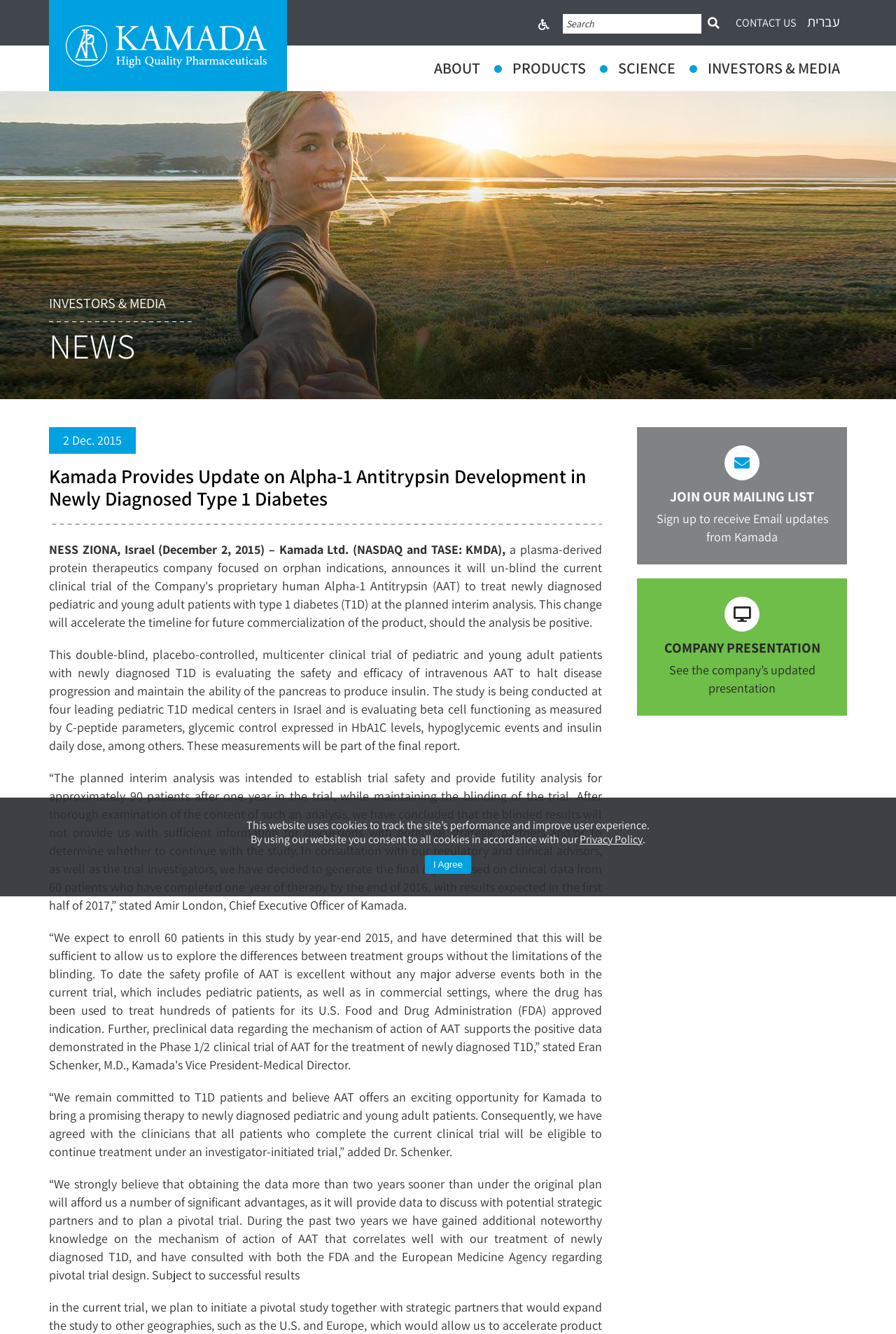Show the bounding box coordinates of the element that should be clicked to complete the task: "Learn about products".

[0.572, 0.044, 0.654, 0.058]